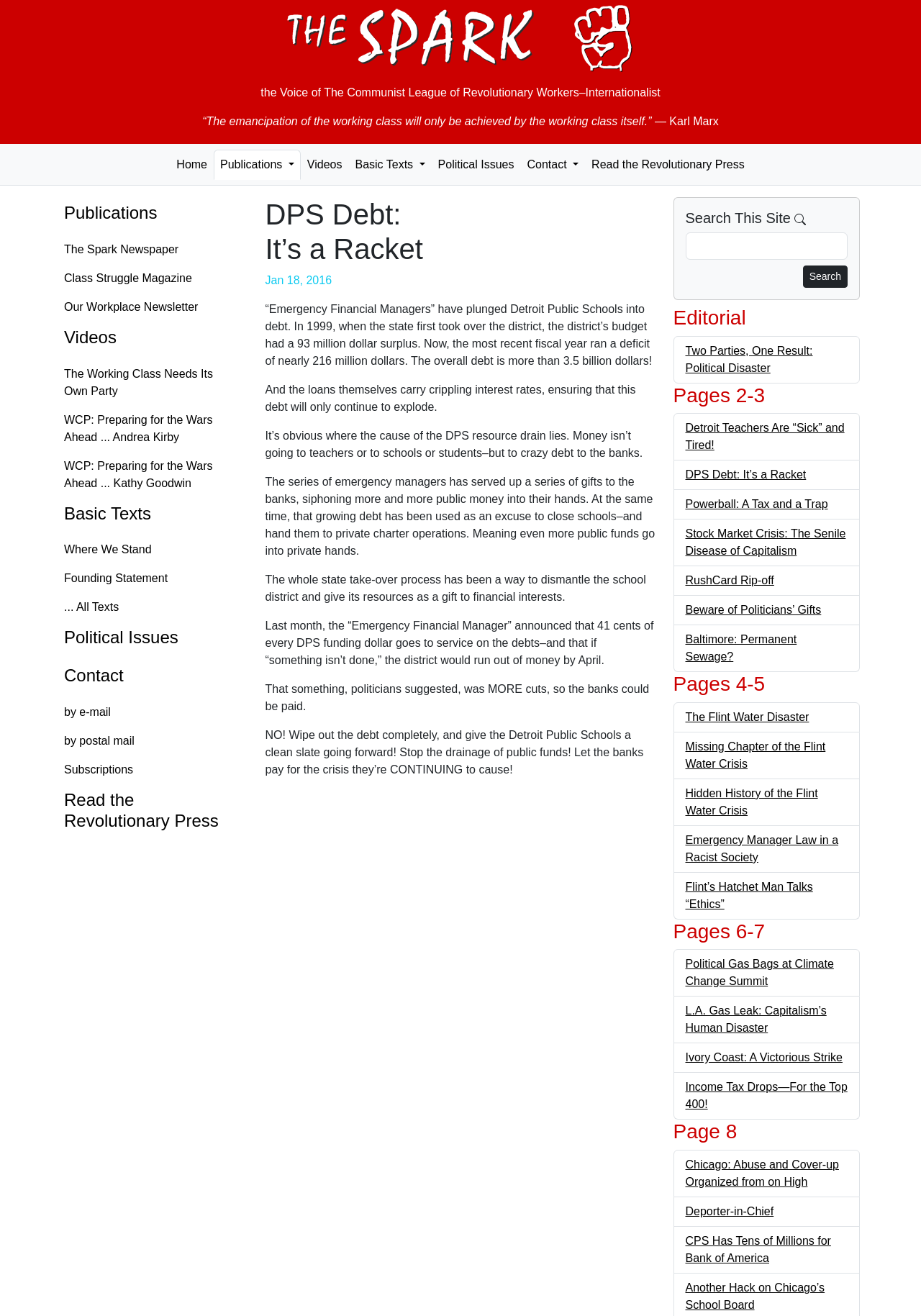Give a complete and precise description of the webpage's appearance.

This webpage is about the Detroit Public Schools (DPS) debt crisis, with a focus on the role of "Emergency Financial Managers" in plunging the district into debt. The page is divided into several sections, with a prominent article at the top discussing the debt crisis and its causes.

At the top of the page, there is a header section with a link to "The Spark" and an image of "The Spark" logo. Below this, there is a quote from Karl Marx and a navigation menu with links to "Home", "Publications", "Videos", "Basic Texts", "Political Issues", "Contact", and "Read the Revolutionary Press".

The main article, titled "DPS Debt: It’s a Racket", occupies a significant portion of the page. It discusses how the district's budget surplus of $93 million in 1999 has turned into a deficit of nearly $216 million, with an overall debt of over $3.5 billion. The article argues that the debt is caused by the "Emergency Financial Managers" who have served the interests of banks, leading to the closure of schools and the privatization of education.

Below the main article, there are several sections with links to other articles, including editorials, news stories, and opinion pieces. These sections are organized by page number, with headings such as "Editorial", "Pages 2-3", "Pages 4-5", and so on. The articles cover a range of topics, including politics, education, and social issues.

On the right side of the page, there is a search box and a button to search the site. There is also a section with links to other publications, including "The Spark Newspaper", "Class Struggle Magazine", and "Our Workplace Newsletter".

Overall, the webpage presents a critical perspective on the DPS debt crisis and its causes, with a focus on the role of "Emergency Financial Managers" and the privatization of education.